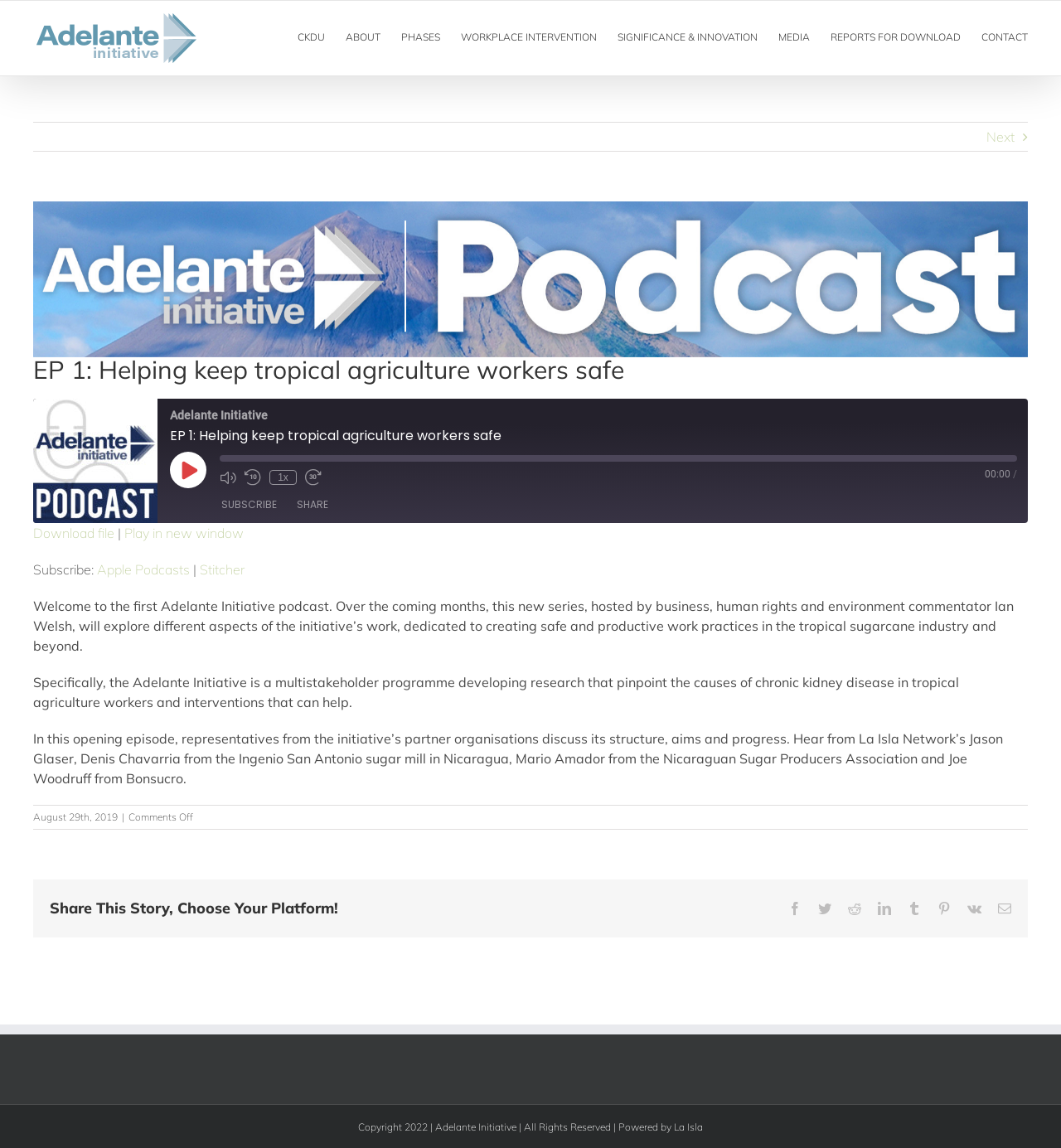What is the purpose of the button with the text 'Play Episode'?
Answer the question using a single word or phrase, according to the image.

To play the podcast episode